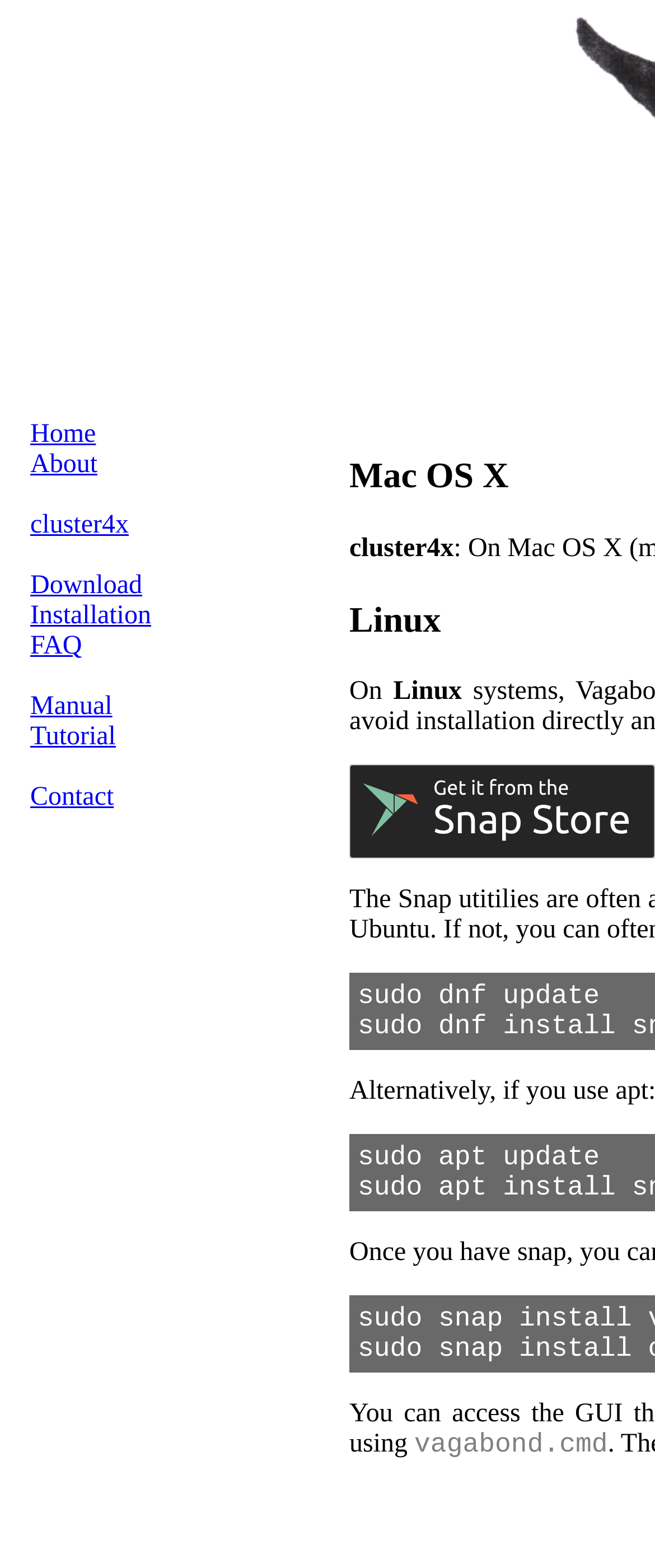How can you get the software from the Snap Store?
Using the picture, provide a one-word or short phrase answer.

Get it from the Snap Store